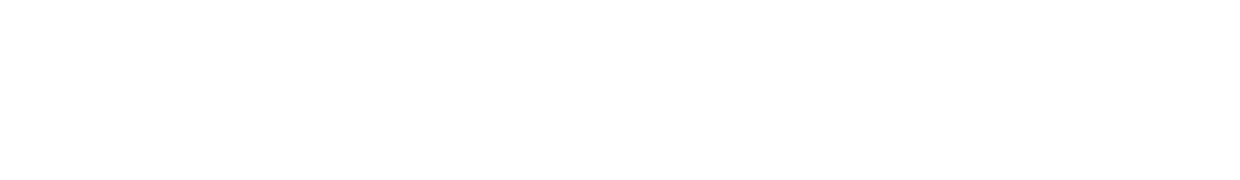Offer a detailed explanation of what is depicted in the image.

The image features a logo representing the "Die Technology Project." It showcases a distinctive design, likely reflecting the innovative and technical nature of the project. The logo may incorporate elements that convey themes of technology, advancement, or collaboration, aligning with the project's goals and identity. This visual representation serves as a central emblem for the initiative, emphasizing its focus on technological exploration and development.